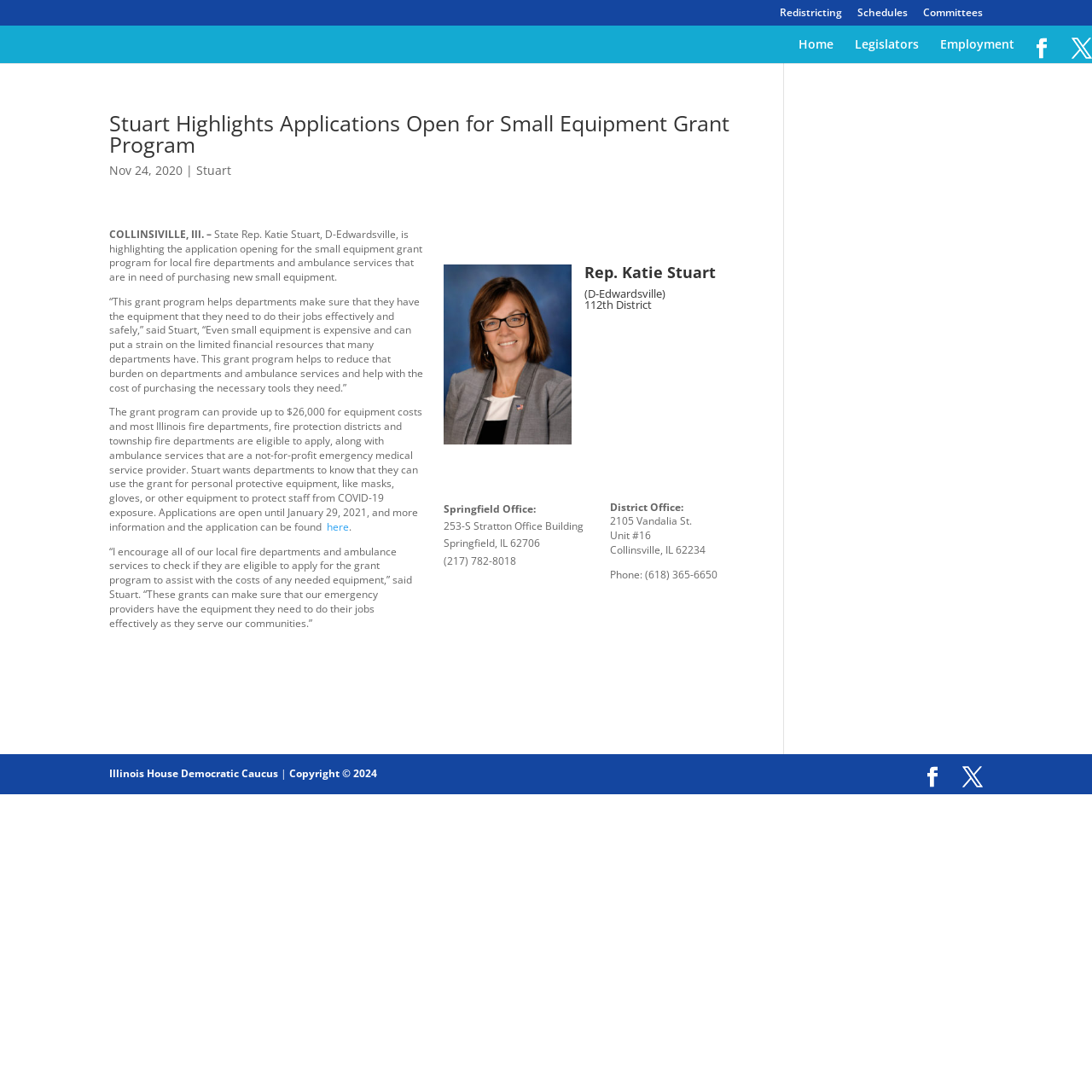Respond to the following question using a concise word or phrase: 
What is the maximum amount of money that can be provided by the small equipment grant program?

$26,000